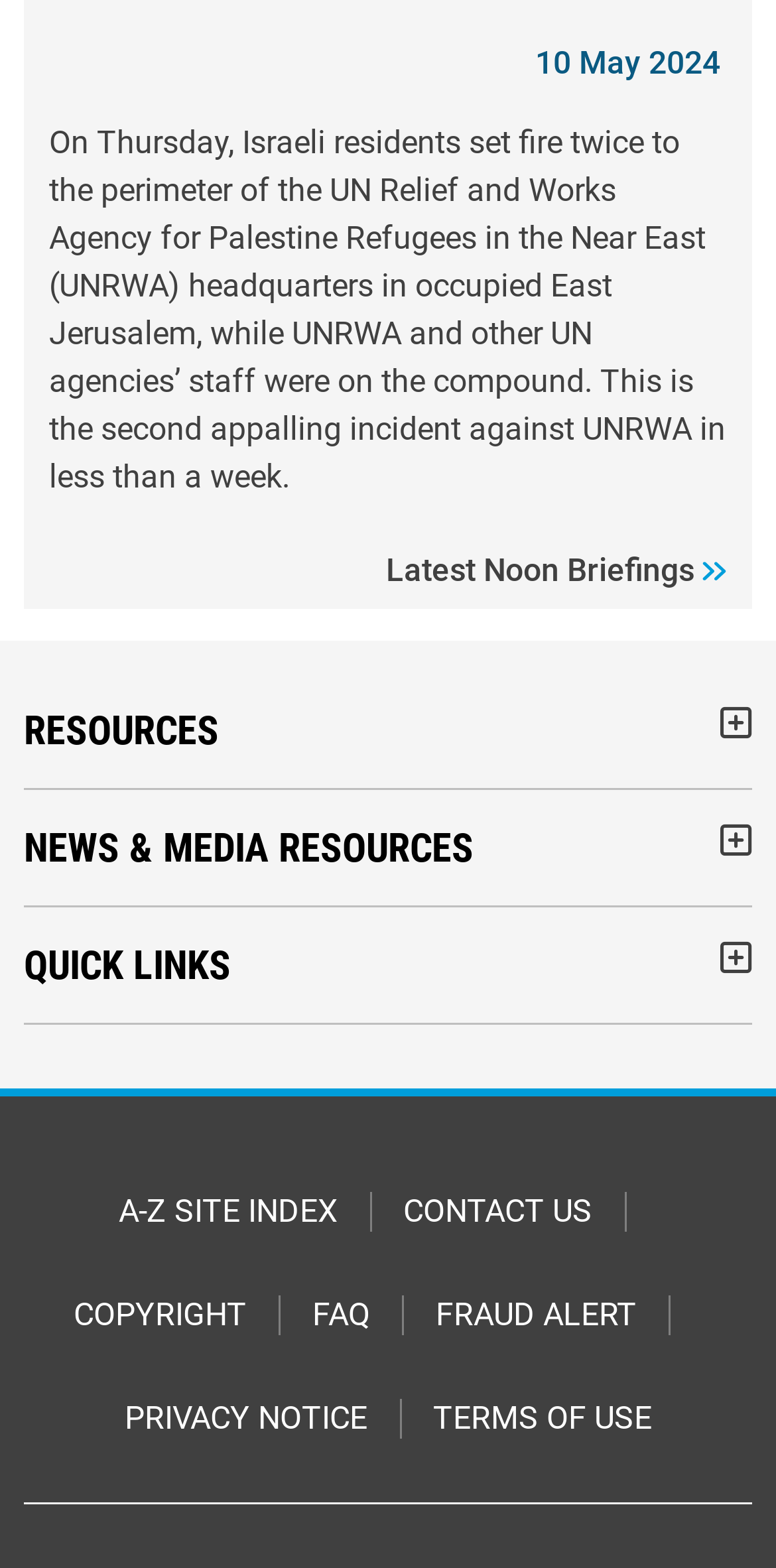How many navigation sections are there?
Please respond to the question with a detailed and well-explained answer.

There are three navigation sections, which can be identified by the elements with IDs 220, 221, and 222. Each section has a heading and a button with a collapse icon.